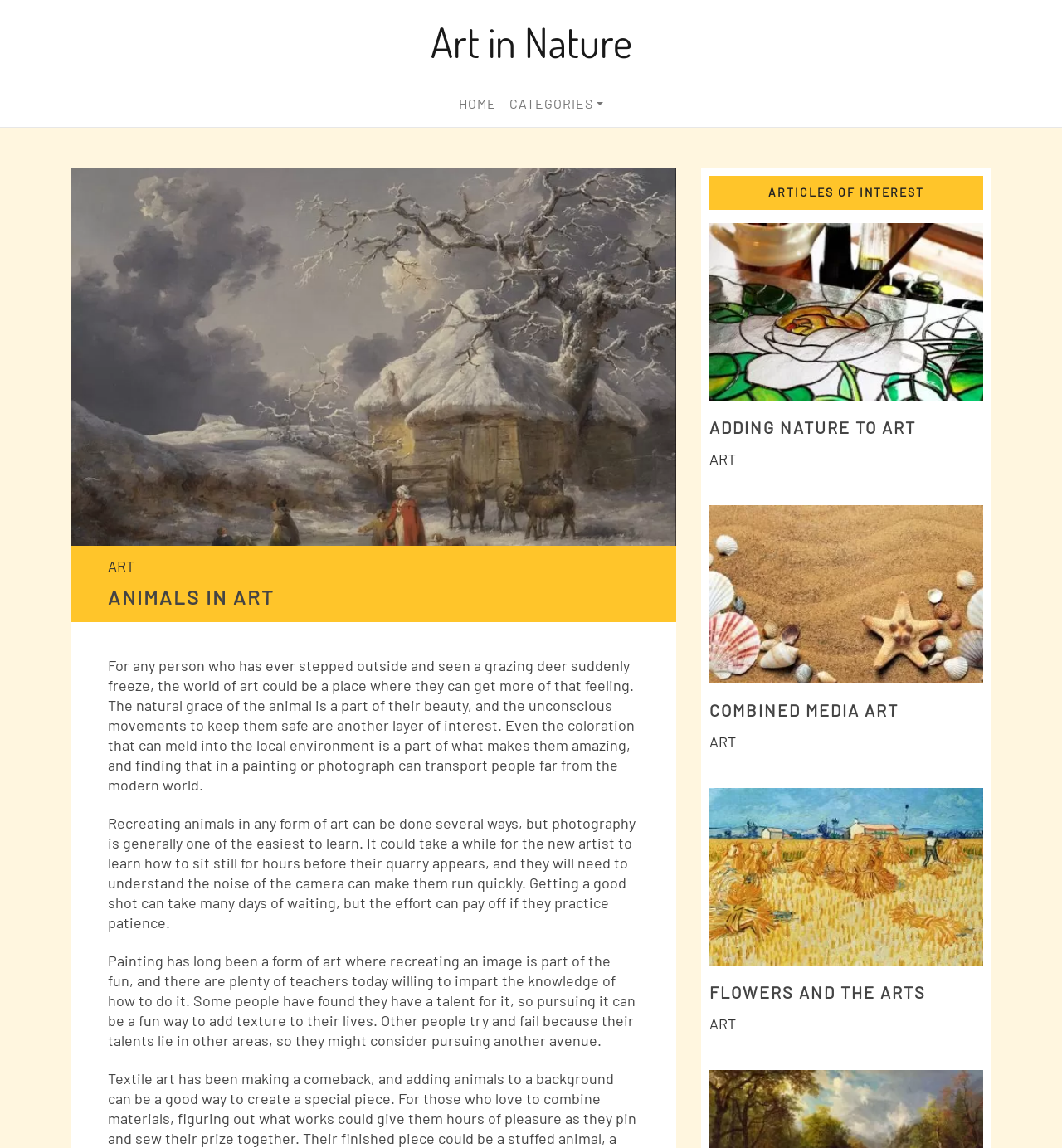Provide a one-word or short-phrase answer to the question:
What is another form of art mentioned besides photography?

Painting